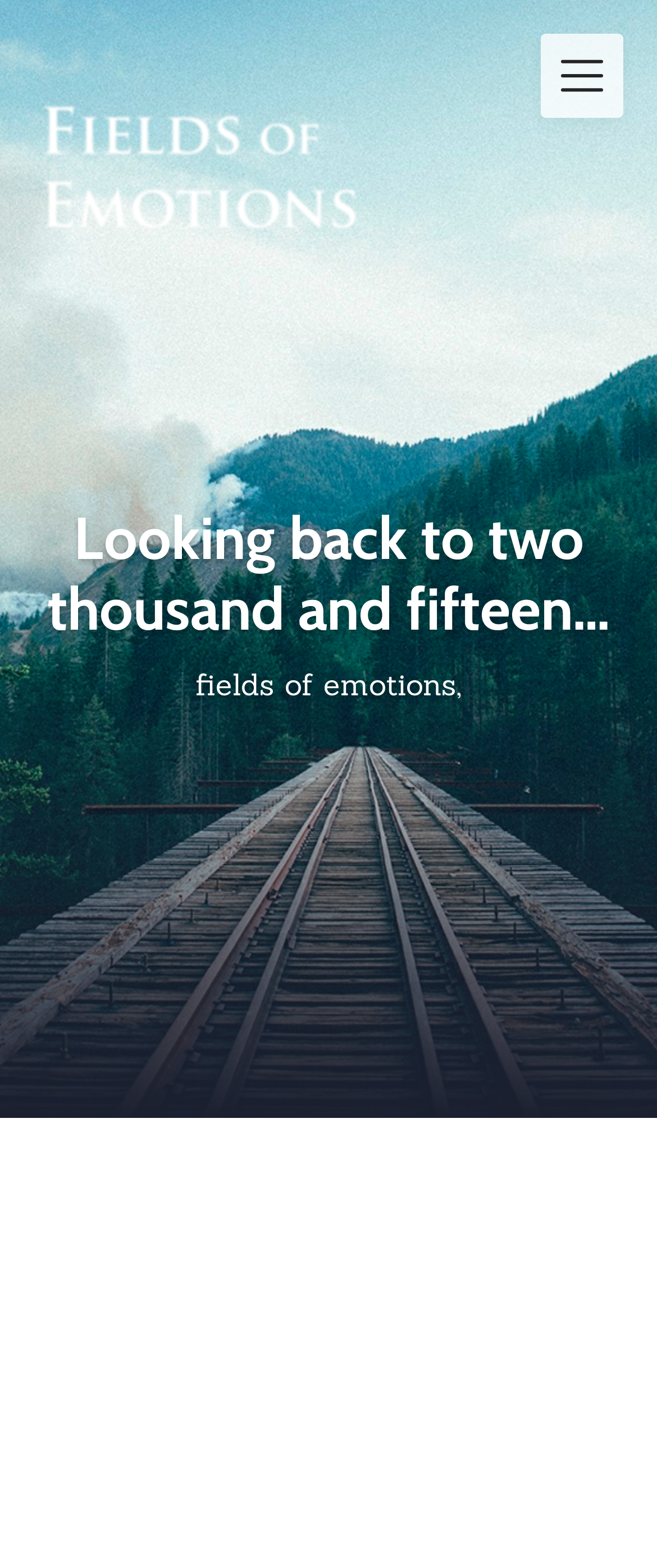Find the bounding box coordinates for the HTML element specified by: "alt="Fields of Emotions"".

[0.0, 0.214, 0.551, 0.235]